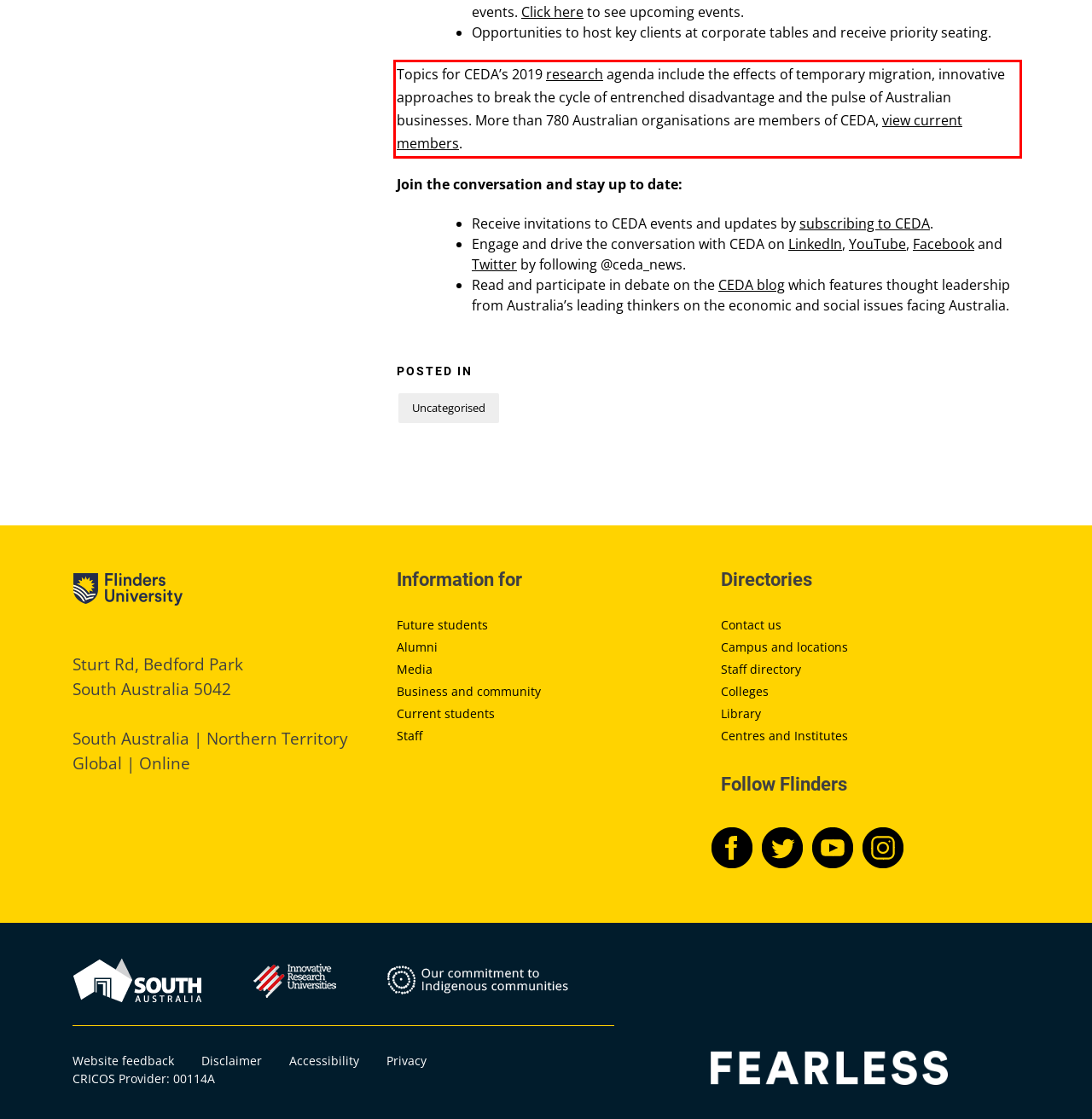Identify the red bounding box in the webpage screenshot and perform OCR to generate the text content enclosed.

Topics for CEDA’s 2019 research agenda include the effects of temporary migration, innovative approaches to break the cycle of entrenched disadvantage and the pulse of Australian businesses. More than 780 Australian organisations are members of CEDA, view current members.